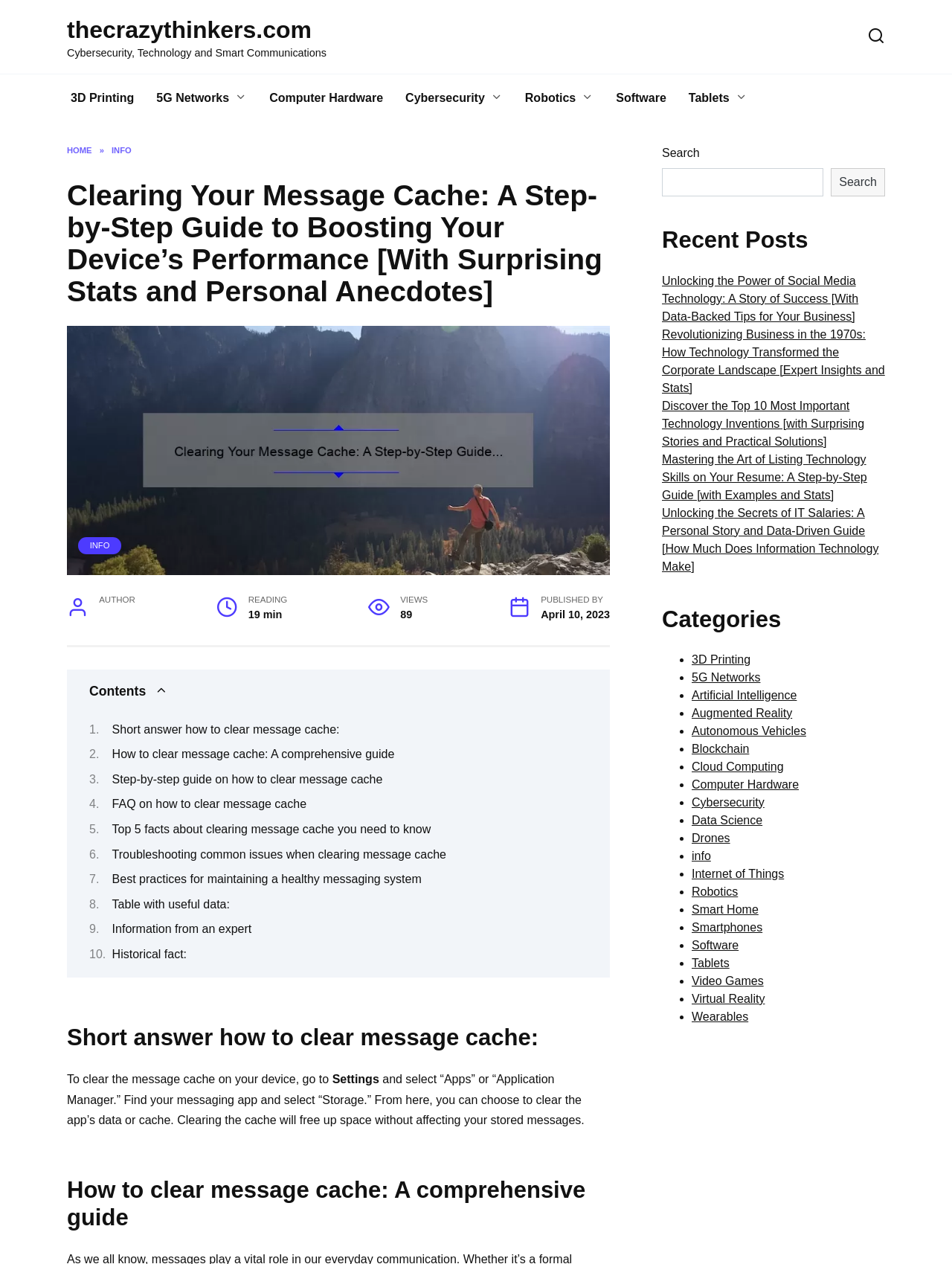Reply to the question with a single word or phrase:
What is the date of publication of the article 'Clearing Your Message Cache: A Step-by-Step Guide to Boosting Your Device’s Performance [With Surprising Stats and Personal Anecdotes]'?

April 10, 2023